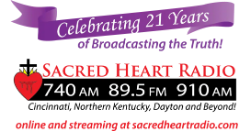What frequencies does the radio station broadcast on?
Refer to the image and give a detailed answer to the query.

The image includes the frequencies of the radio station, which are 740 AM, 89.5 FM, and 910 AM. These frequencies are likely the channels on which the station broadcasts its content.